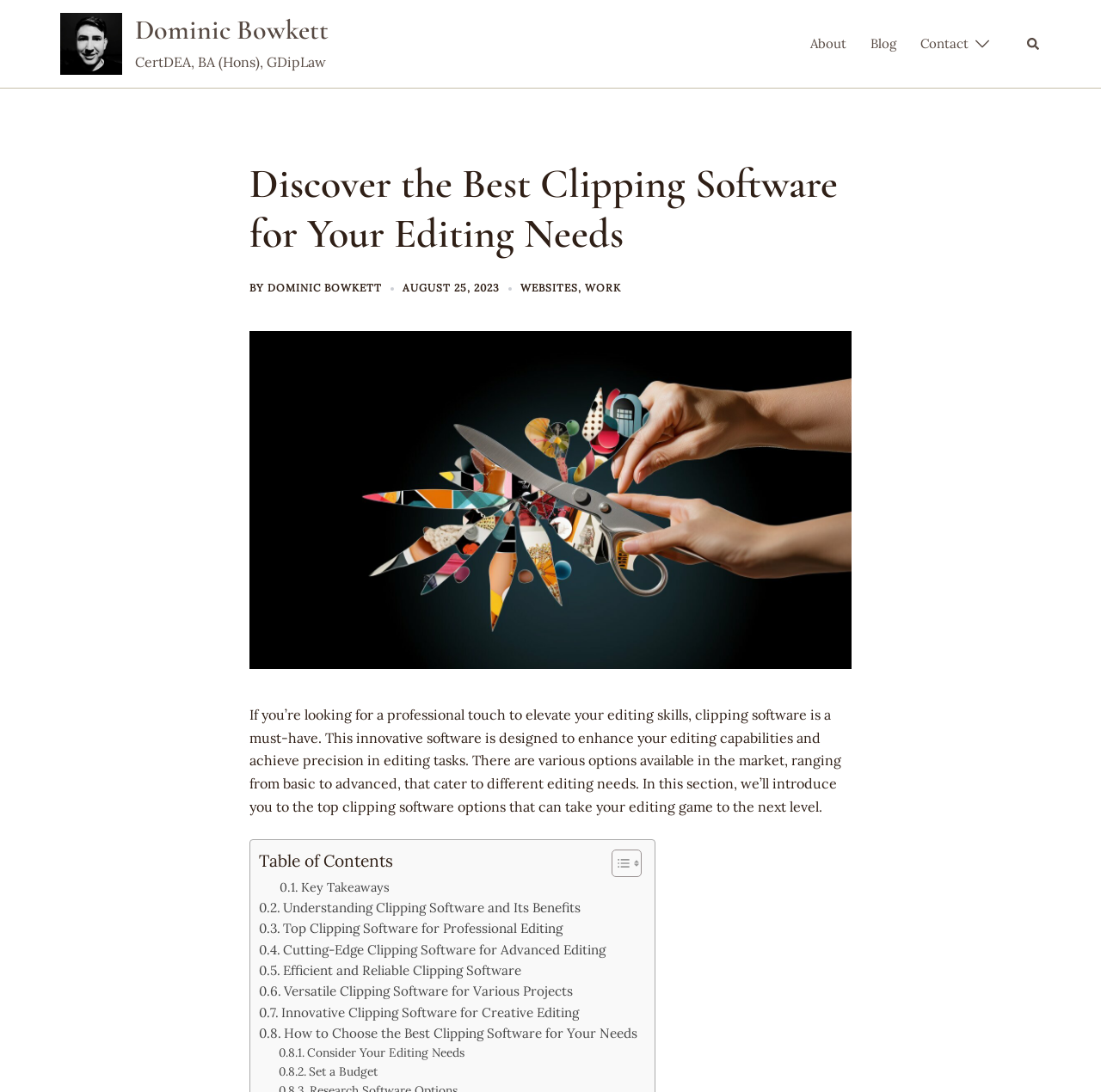Please specify the bounding box coordinates of the element that should be clicked to execute the given instruction: 'Read the article by Dominic Bowkett'. Ensure the coordinates are four float numbers between 0 and 1, expressed as [left, top, right, bottom].

[0.243, 0.258, 0.347, 0.269]